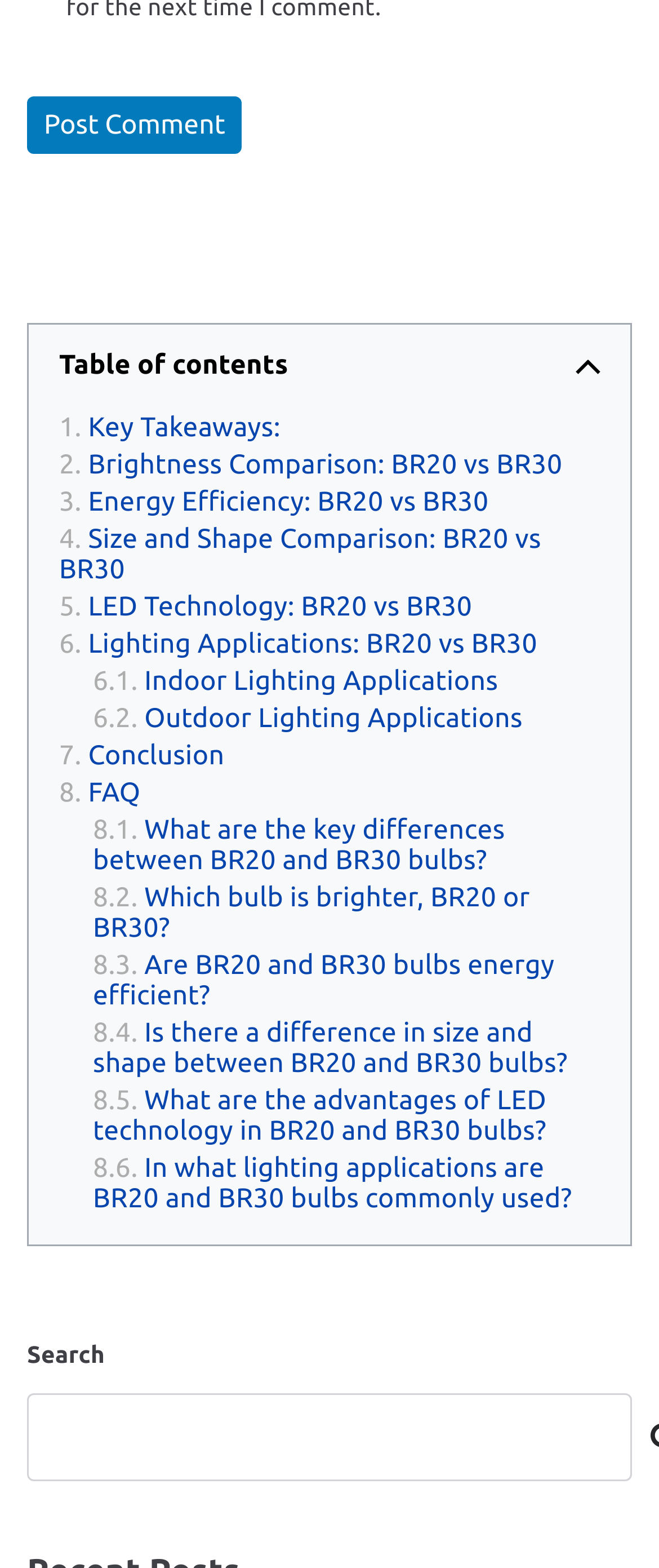Determine the bounding box coordinates of the clickable region to execute the instruction: "Read 'FAQ'". The coordinates should be four float numbers between 0 and 1, denoted as [left, top, right, bottom].

[0.09, 0.494, 0.213, 0.517]